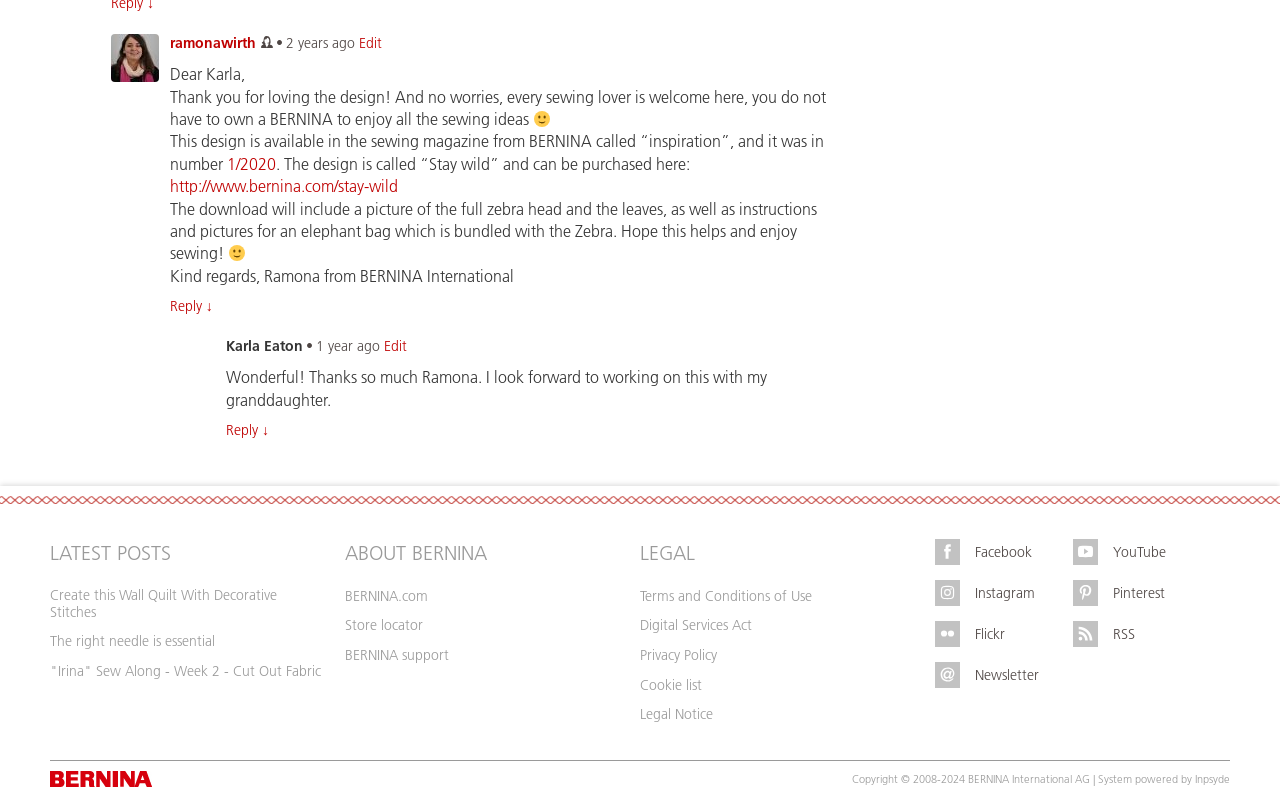What is the name of the sewing magazine mentioned in the first message?
Give a detailed explanation using the information visible in the image.

I found the answer by reading the content of the first message, which mentions that the design is available in the sewing magazine 'inspiration' from BERNINA.